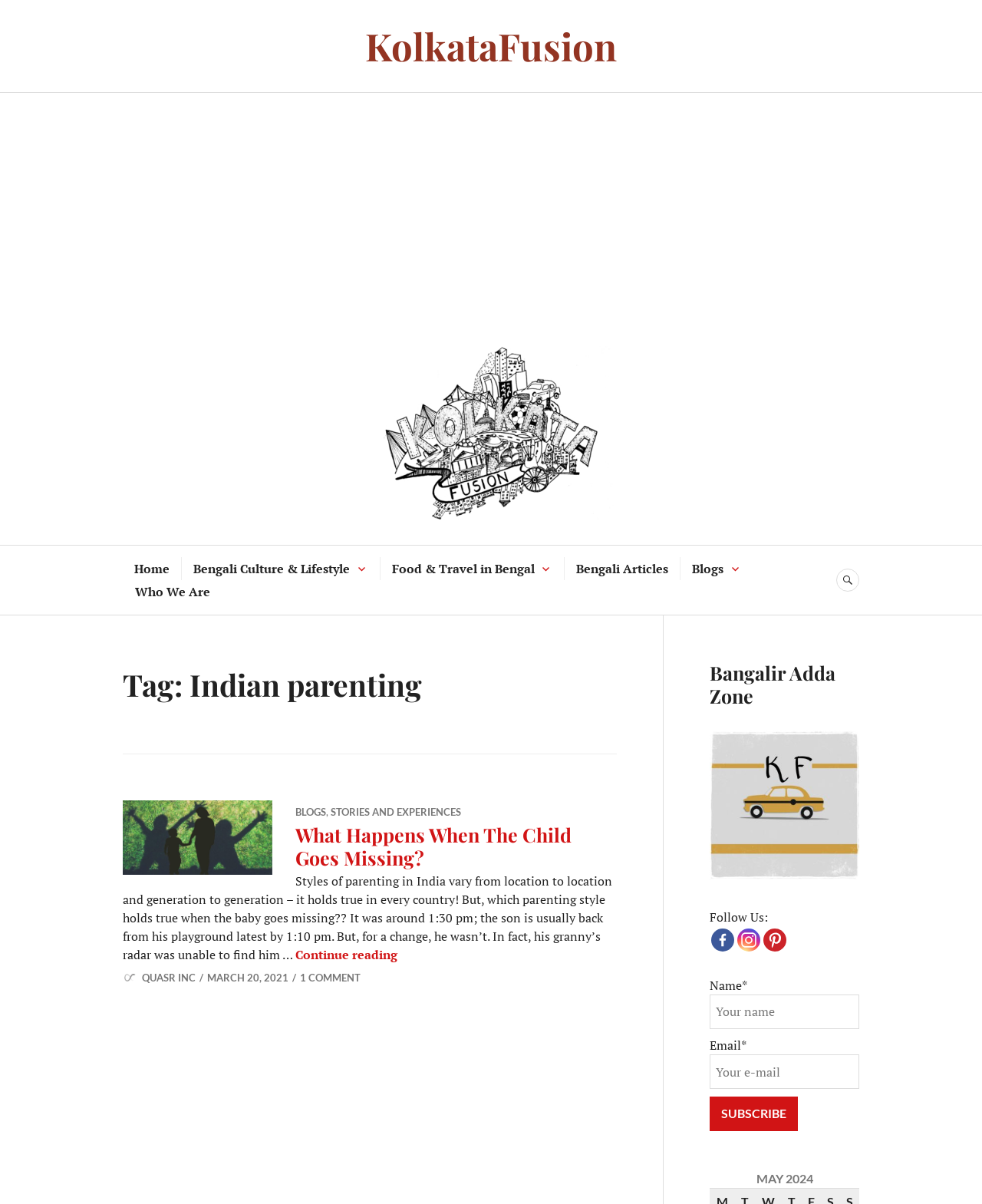Please determine the bounding box coordinates of the element to click on in order to accomplish the following task: "Visit the 'Bengali Culture & Lifestyle' page". Ensure the coordinates are four float numbers ranging from 0 to 1, i.e., [left, top, right, bottom].

[0.197, 0.462, 0.356, 0.482]